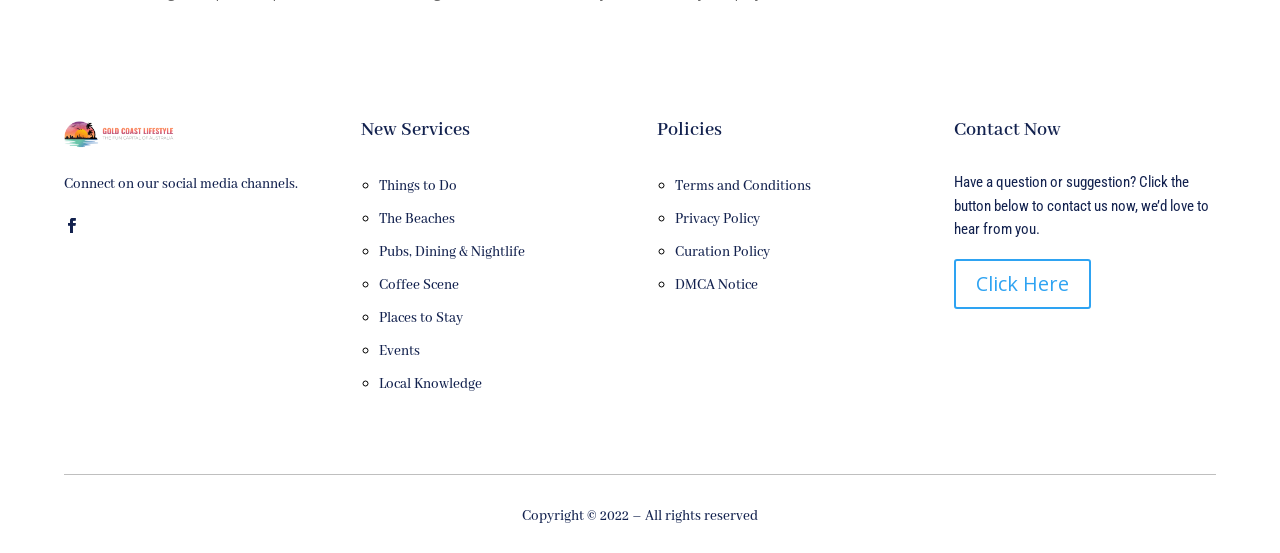Determine the bounding box coordinates of the clickable element necessary to fulfill the instruction: "Check Copyright information". Provide the coordinates as four float numbers within the 0 to 1 range, i.e., [left, top, right, bottom].

[0.408, 0.916, 0.592, 0.949]